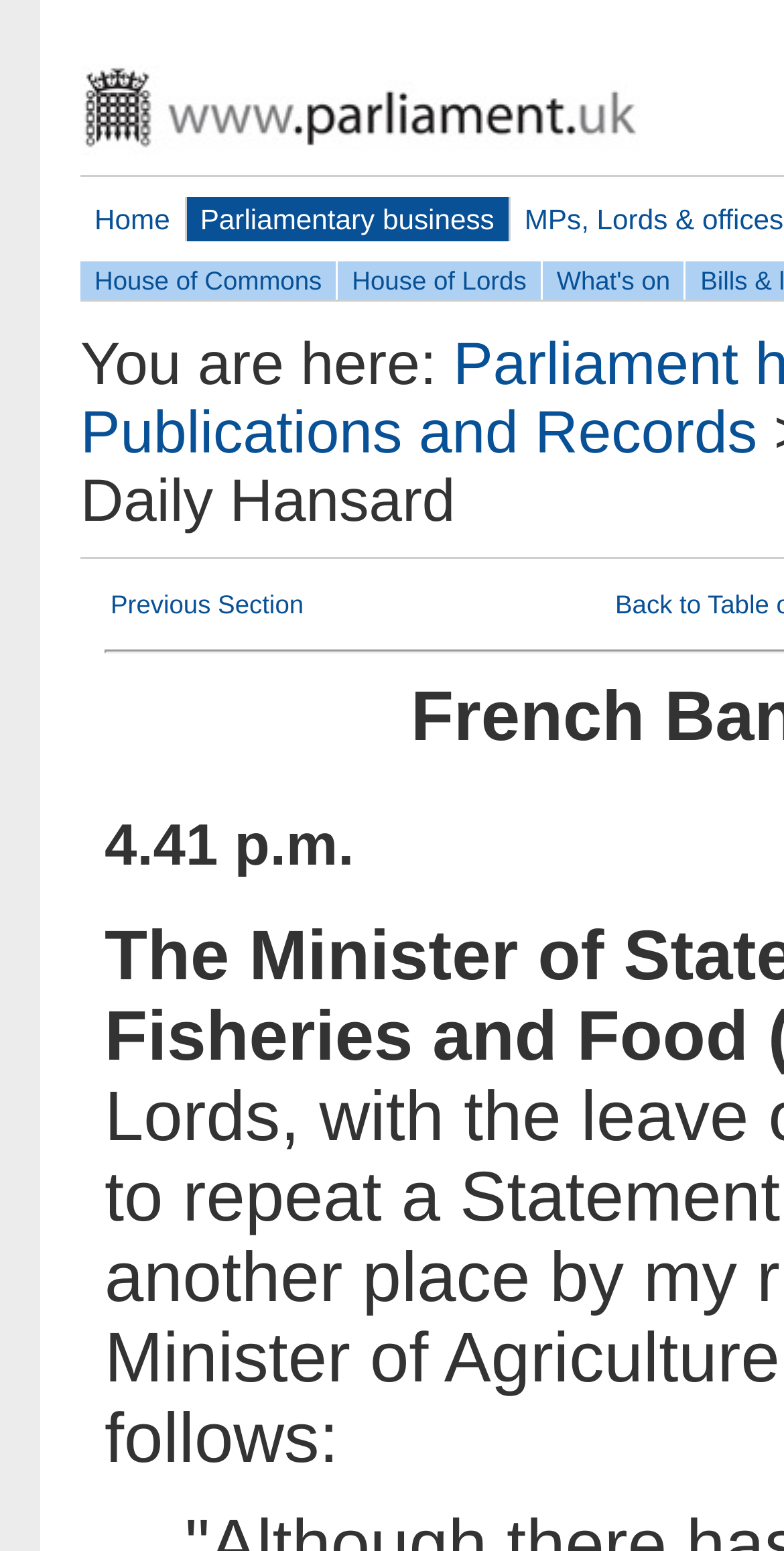How many links are in the top navigation bar?
Based on the image, answer the question with a single word or brief phrase.

5